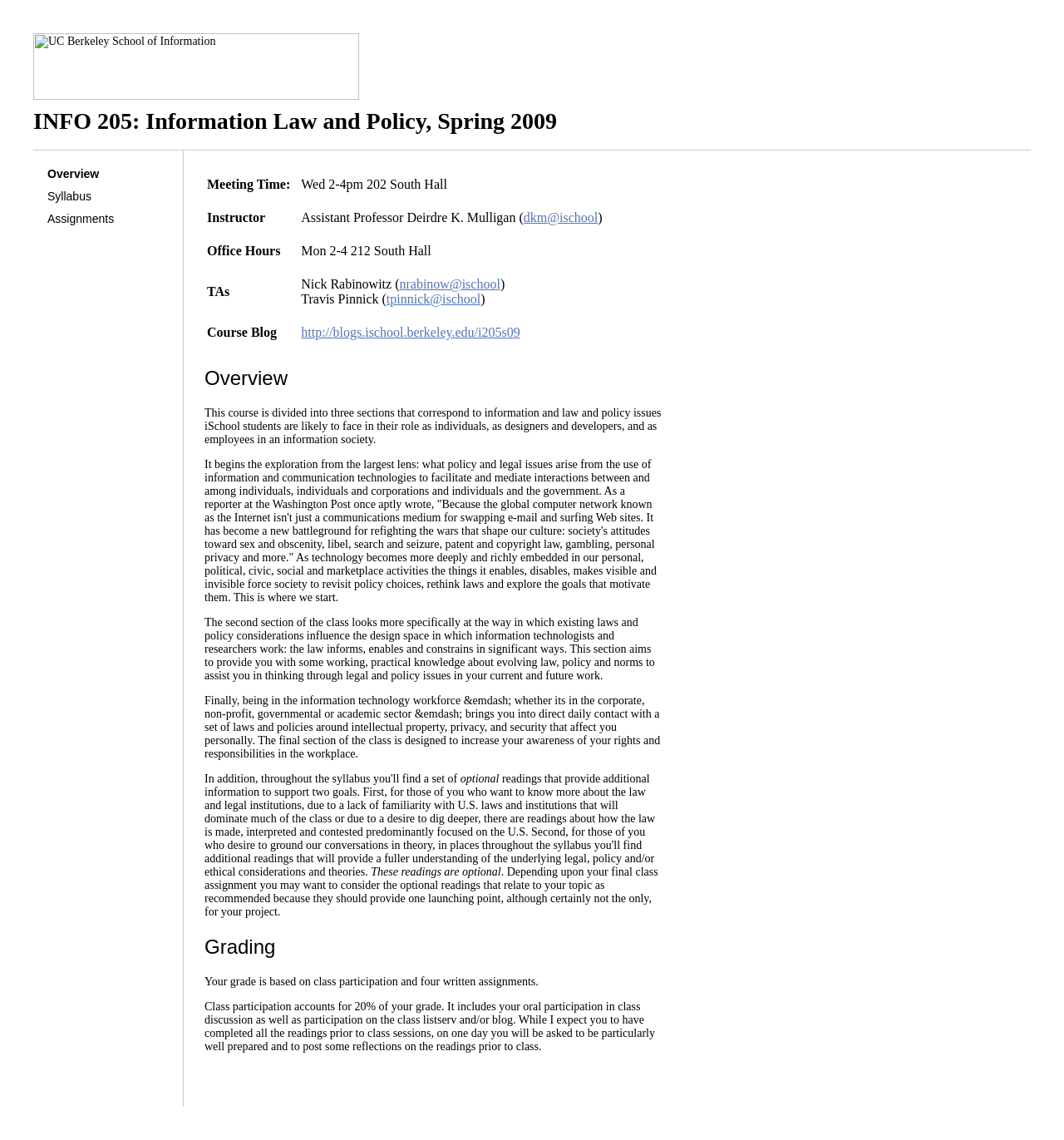Create an elaborate caption for the webpage.

The webpage is about the course INFO 205: Information Law and Policy, Spring 2009, at the University of California, Berkeley. At the top left corner, there is an image of the UC Berkeley School of Information. Below the image, the course title is displayed as a heading. 

To the right of the course title, there are three links: Overview, Syllabus, and Assignments. Below these links, there is a table with four rows, each containing information about the course, including meeting time, instructor, office hours, and teaching assistants. The instructor's and teaching assistants' email addresses are provided as links.

Below the table, there is a heading "Overview" followed by three paragraphs of text that describe the course's objectives and structure. The course is divided into three sections, focusing on information and law and policy issues, the influence of laws and policy on design, and the awareness of rights and responsibilities in the workplace.

Further down the page, there are additional sections, including "Grading", which explains how the course grade is calculated based on class participation and written assignments. The page also mentions optional readings and provides details about class participation expectations.